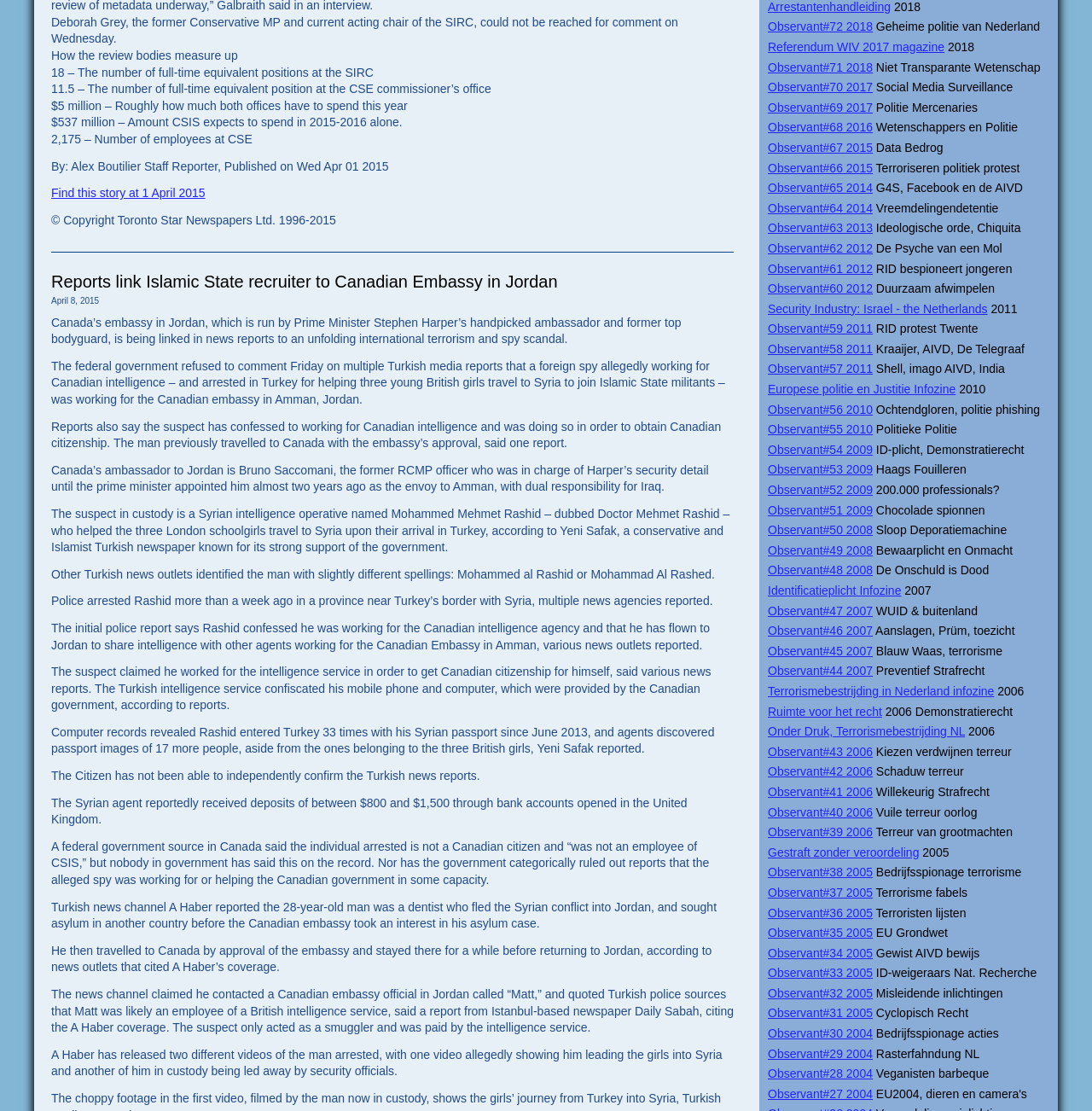Provide the bounding box coordinates for the area that should be clicked to complete the instruction: "Read about Niet Transparante Wetenschap".

[0.799, 0.054, 0.953, 0.066]